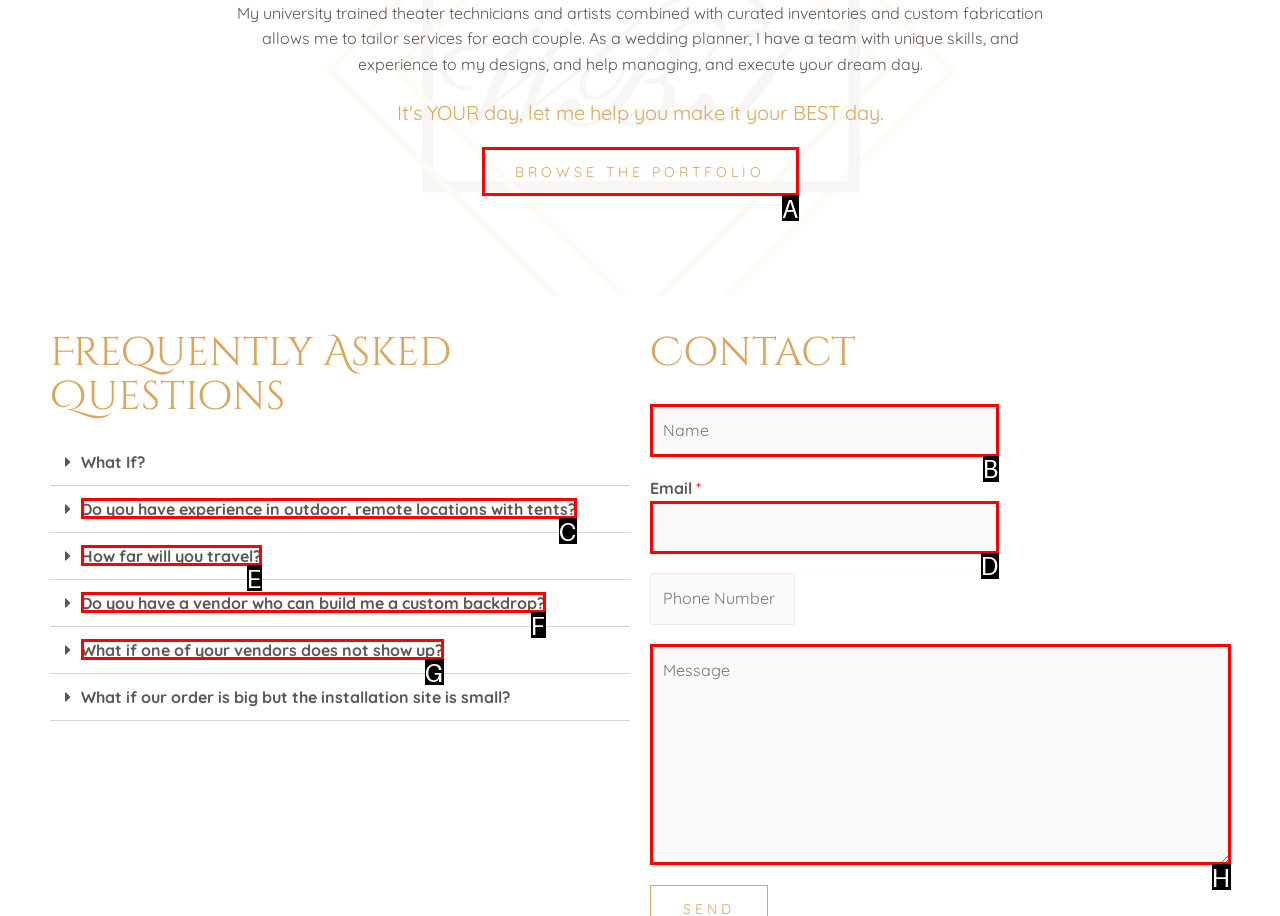Select the HTML element to finish the task: Type your comment or message Reply with the letter of the correct option.

H